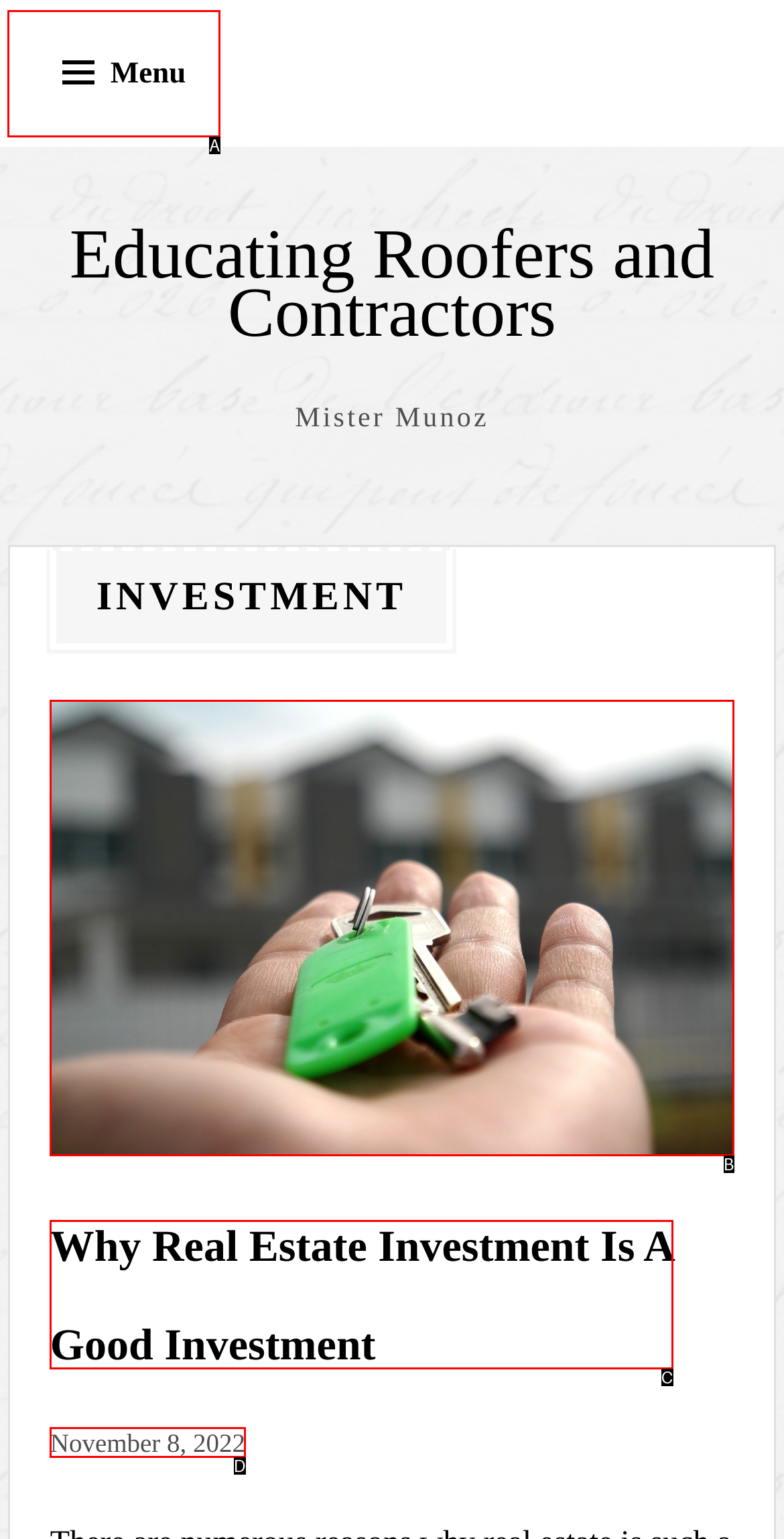Based on the element description: parent_node: Besucher-Statistiken aria-describedby="purpose-item-analytics-description", choose the best matching option. Provide the letter of the option directly.

None